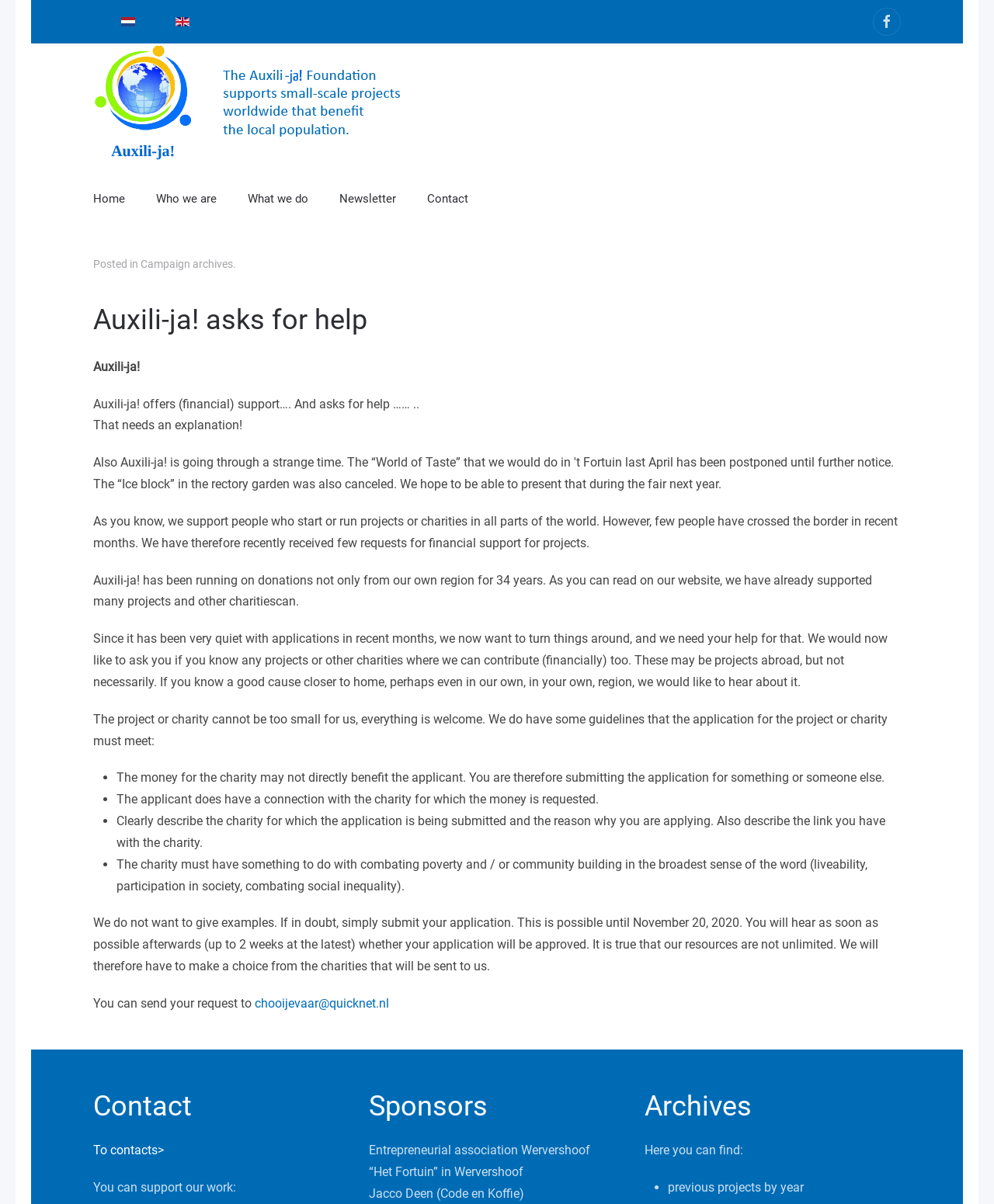Based on the element description What we do, identify the bounding box of the UI element in the given webpage screenshot. The coordinates should be in the format (top-left x, top-left y, bottom-right x, bottom-right y) and must be between 0 and 1.

[0.249, 0.133, 0.31, 0.197]